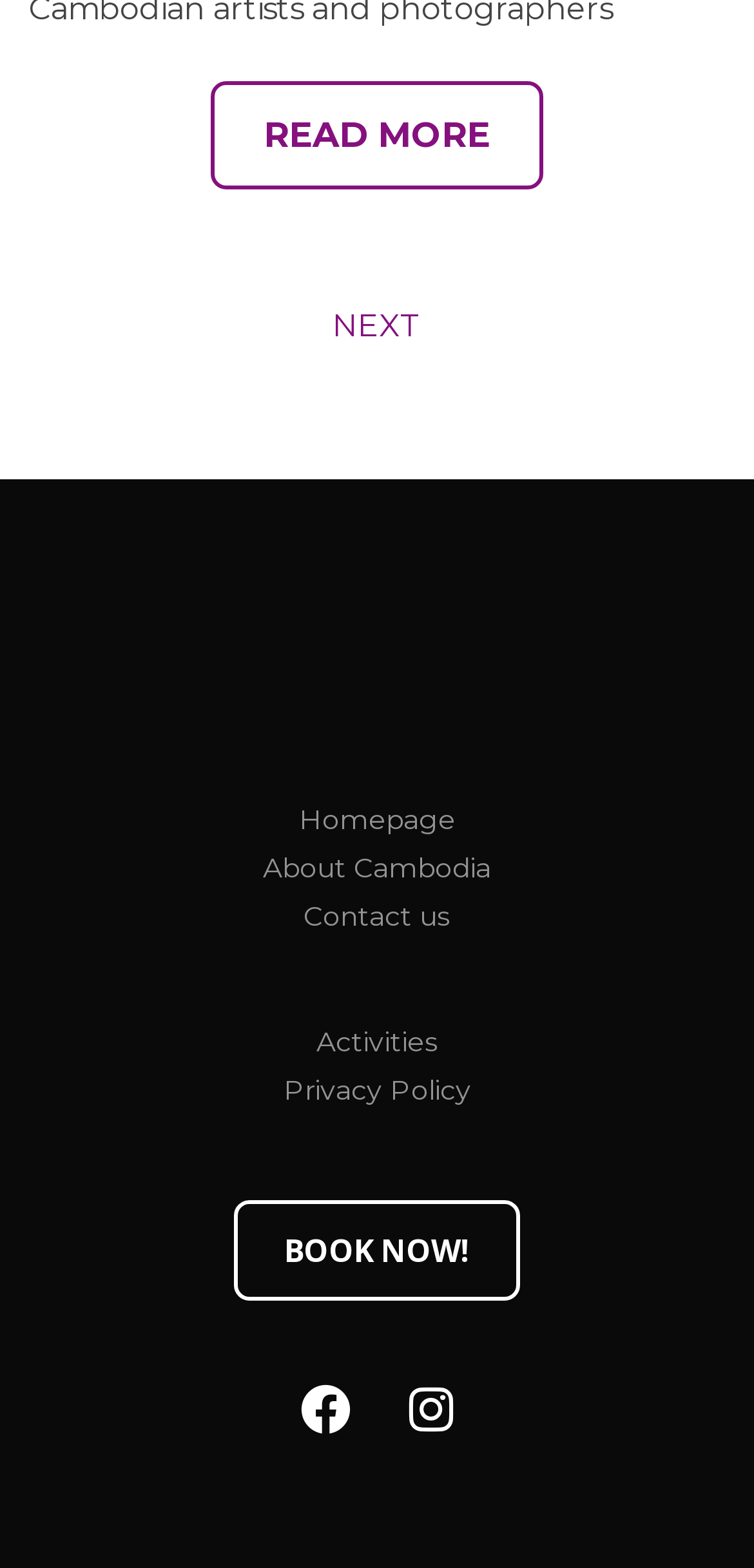Predict the bounding box of the UI element based on the description: "READ MORE". The coordinates should be four float numbers between 0 and 1, formatted as [left, top, right, bottom].

[0.278, 0.051, 0.722, 0.121]